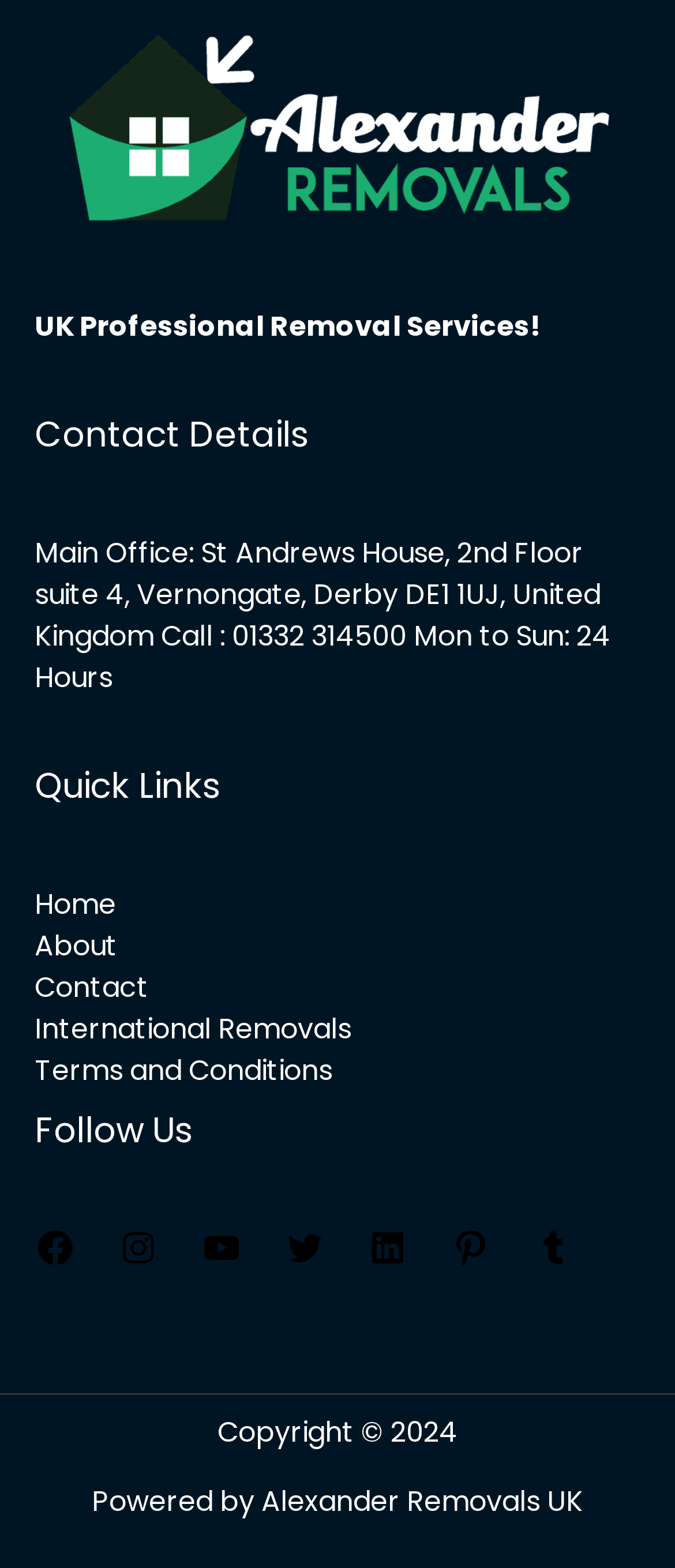Determine the bounding box coordinates of the section I need to click to execute the following instruction: "Go to 'International Removals'". Provide the coordinates as four float numbers between 0 and 1, i.e., [left, top, right, bottom].

[0.051, 0.643, 0.521, 0.668]